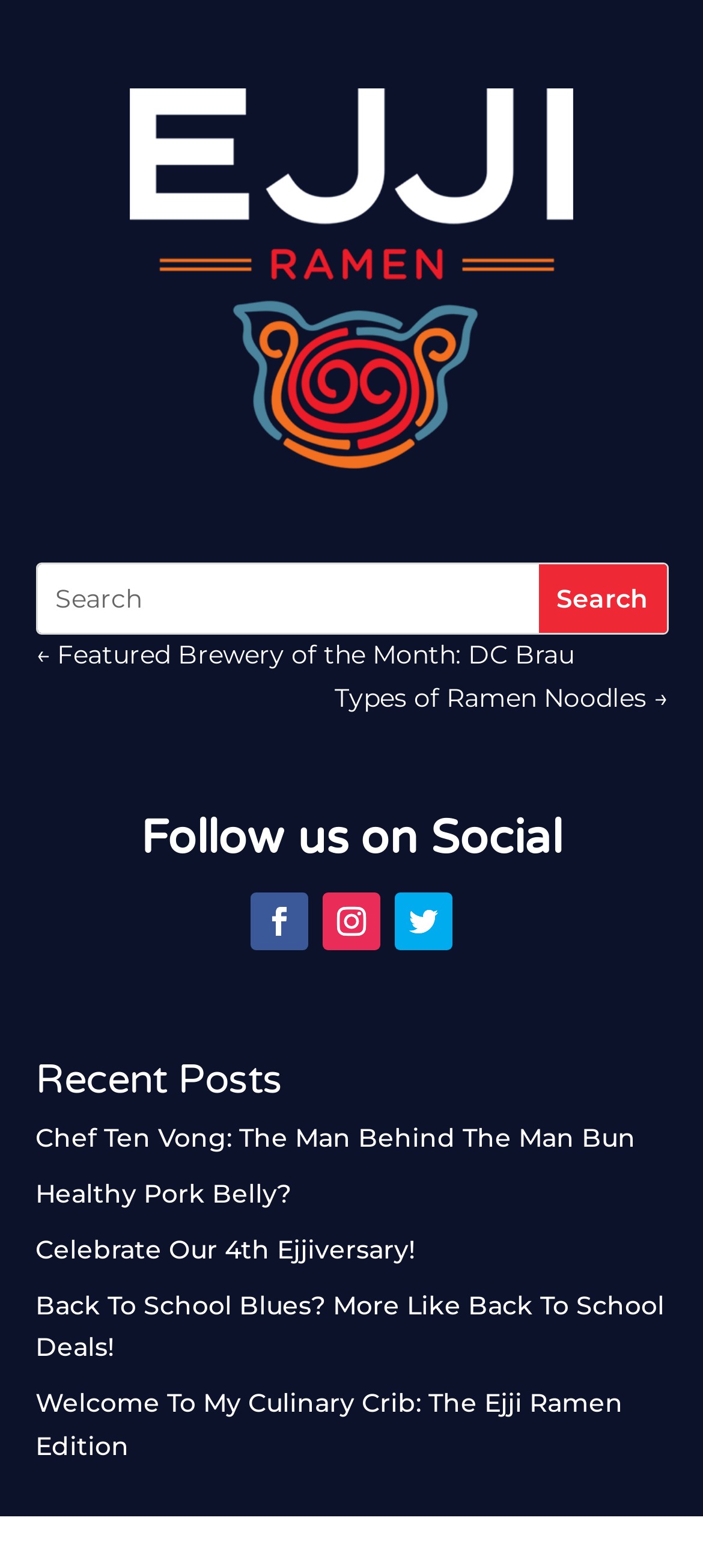Can you provide the bounding box coordinates for the element that should be clicked to implement the instruction: "Click on the featured brewery link"?

[0.05, 0.405, 0.827, 0.432]